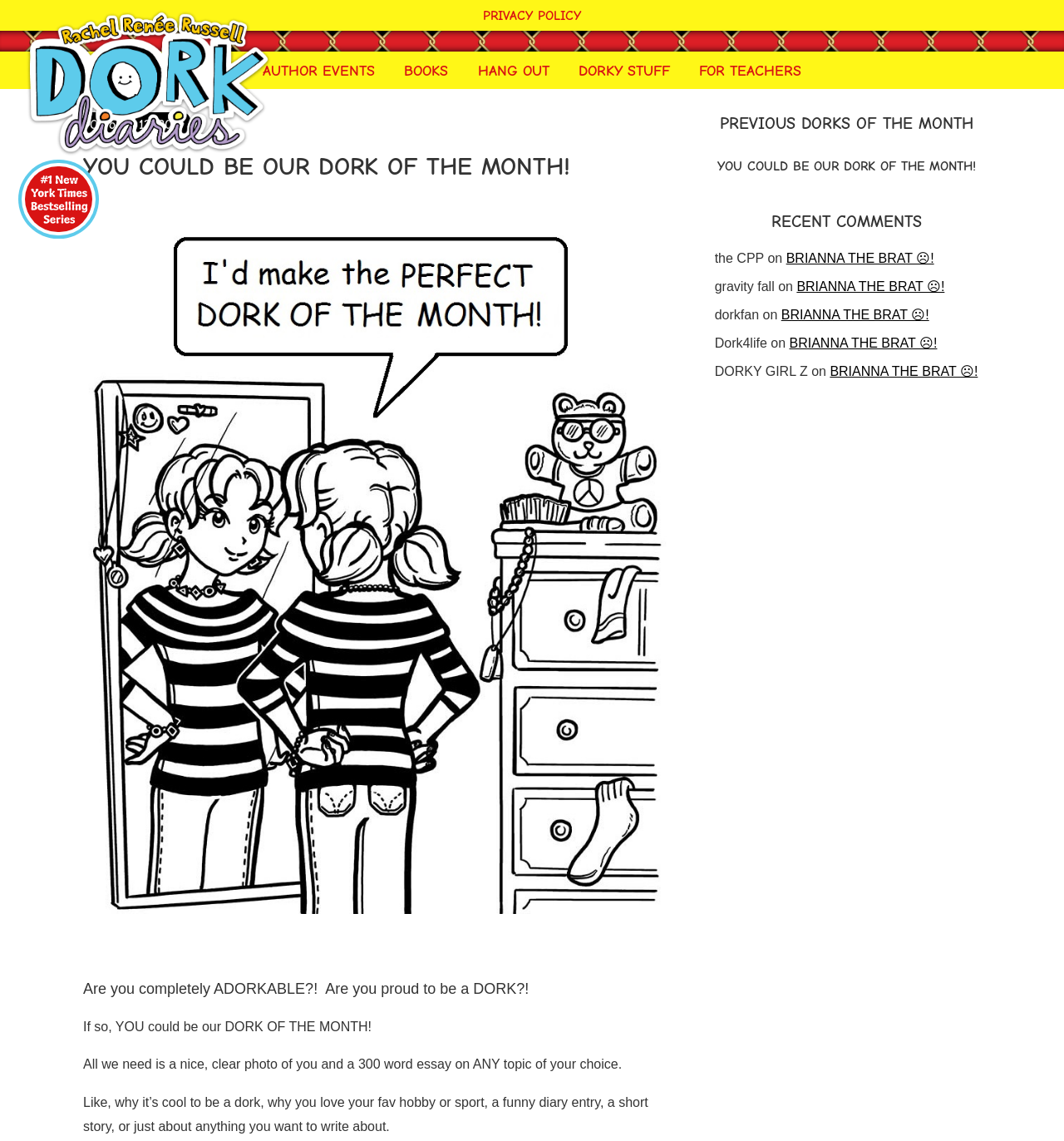Find and specify the bounding box coordinates that correspond to the clickable region for the instruction: "Click on 'YOU Can Be Dork of the Month!' link".

[0.078, 0.17, 0.627, 0.184]